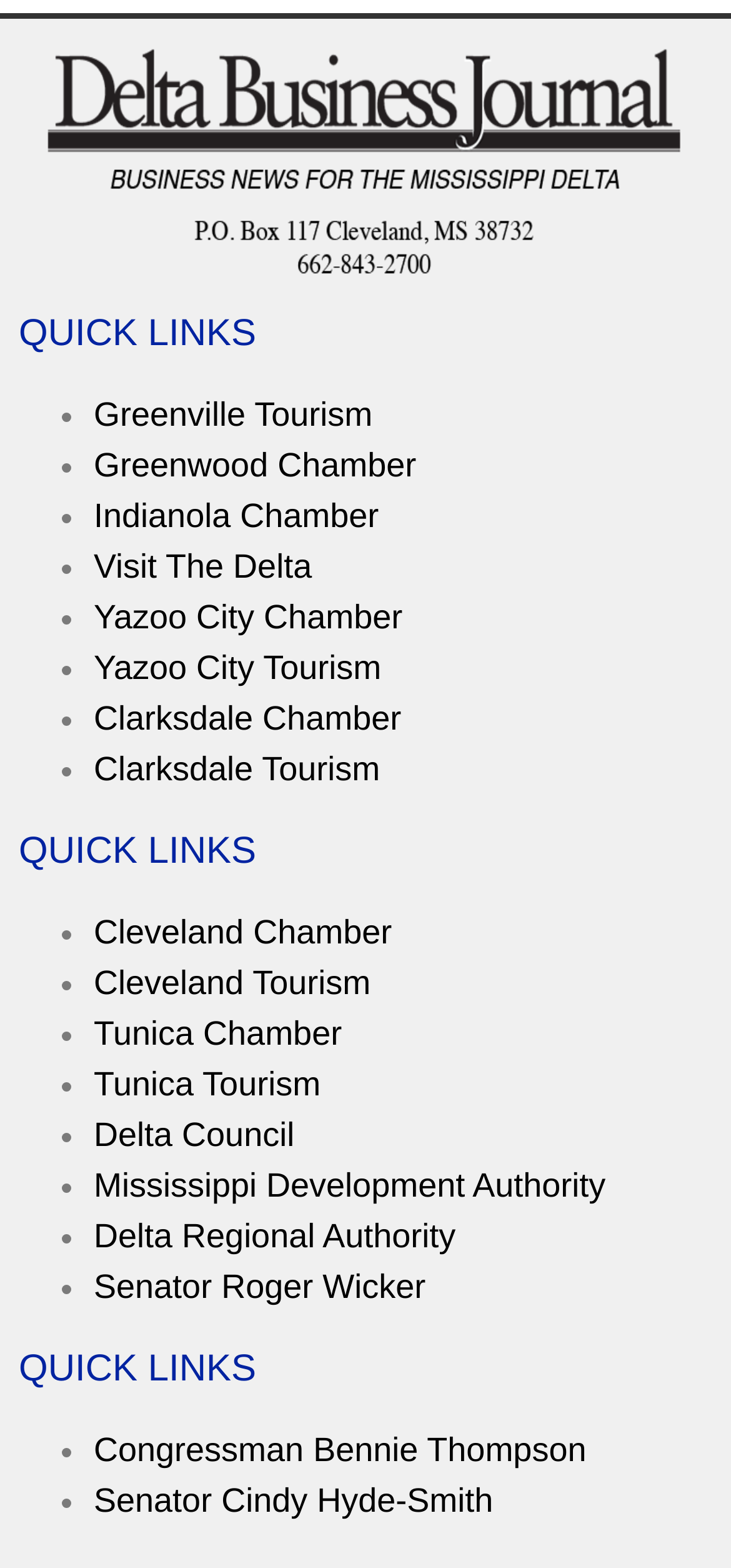Provide a short answer to the following question with just one word or phrase: What is the last quick link?

Senator Cindy Hyde-Smith